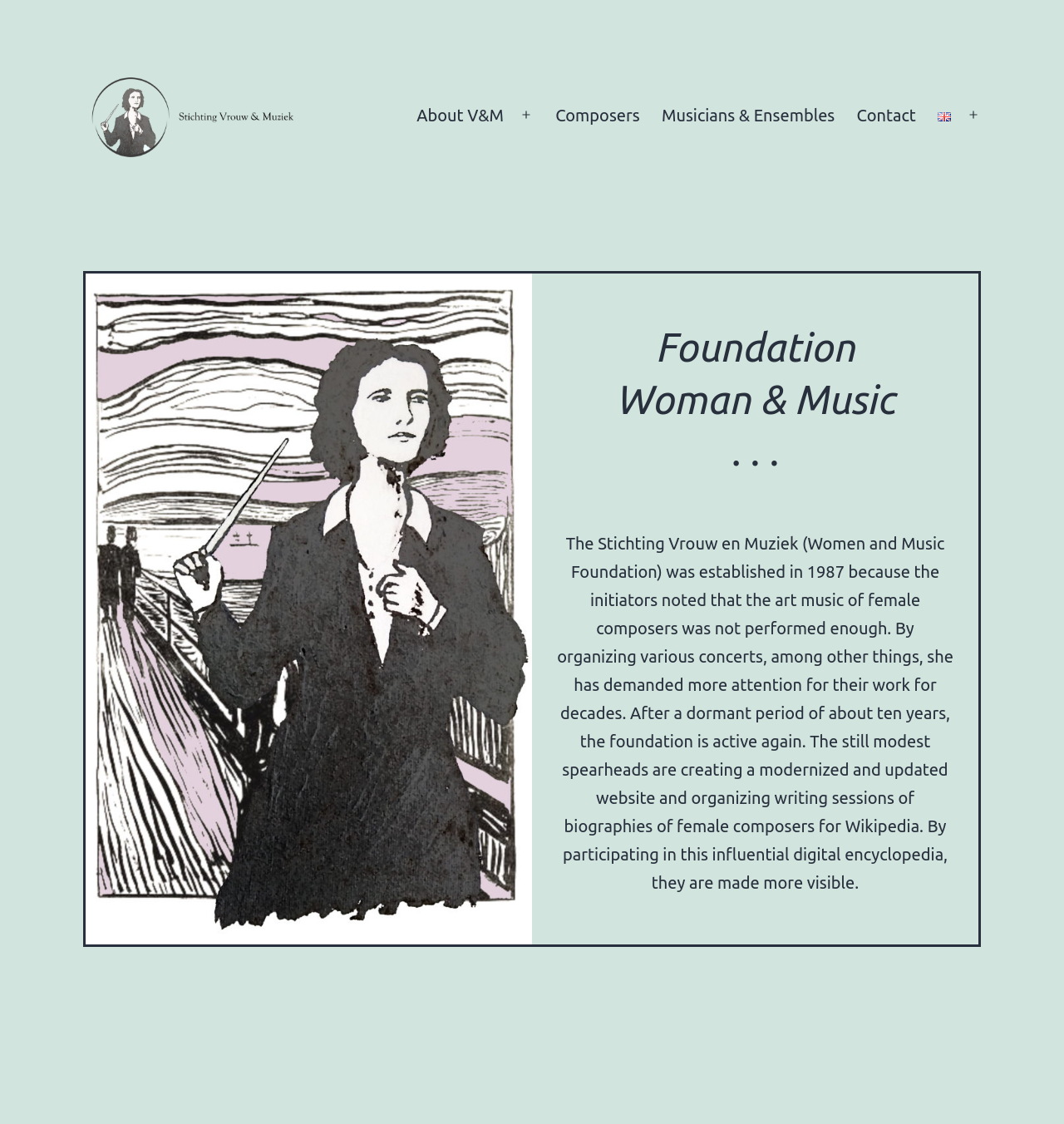Look at the image and answer the question in detail:
What is the foundation doing to make female composers more visible?

The text in the article element explains that the foundation is currently active again and is working on creating a modernized and updated website, as well as writing biographies of female composers for Wikipedia. This suggests that the foundation is using Wikipedia as a platform to make female composers more visible.